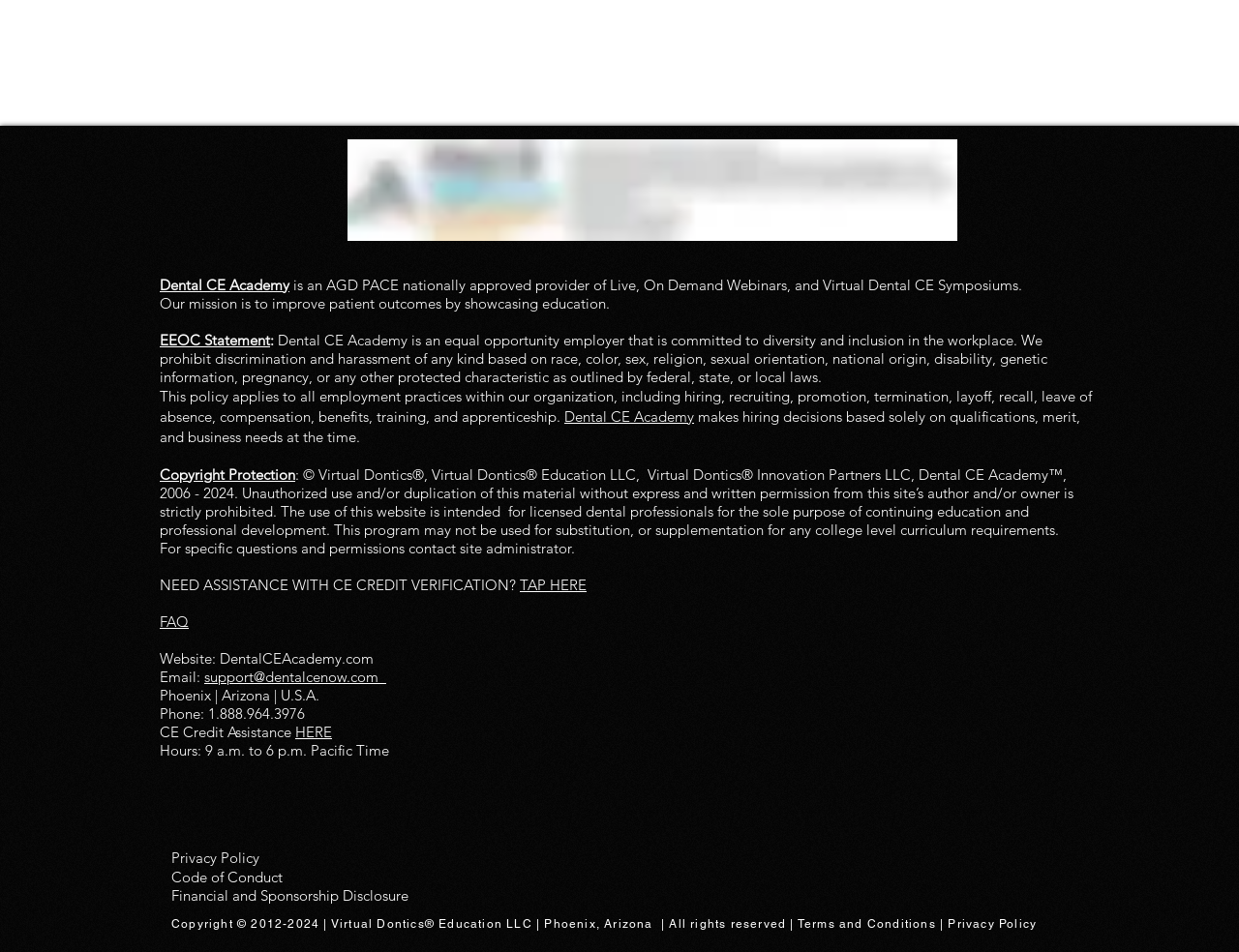Identify the bounding box coordinates of the clickable region required to complete the instruction: "Visit the FAQ page". The coordinates should be given as four float numbers within the range of 0 and 1, i.e., [left, top, right, bottom].

[0.129, 0.643, 0.152, 0.662]